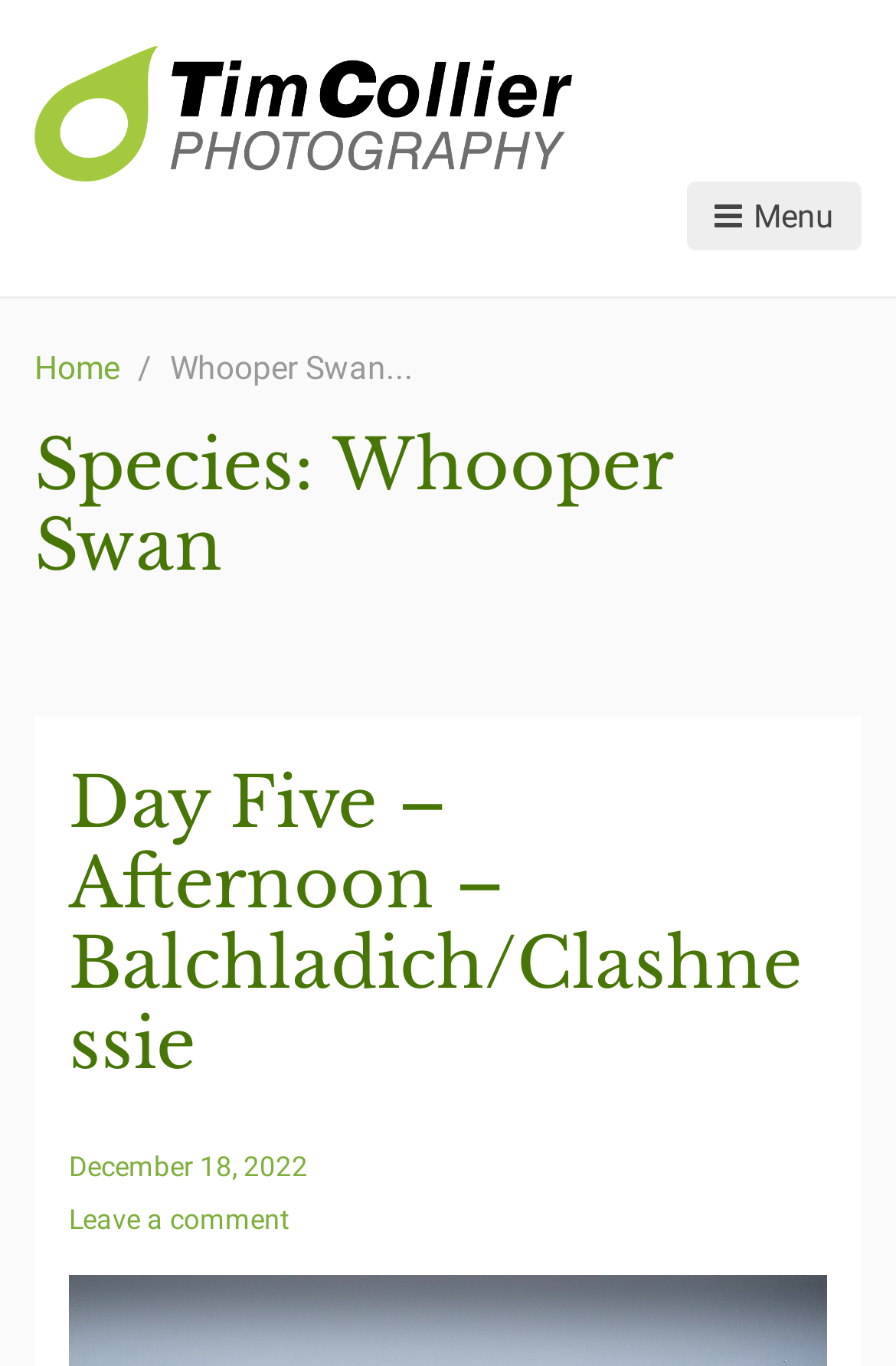Examine the image carefully and respond to the question with a detailed answer: 
What is the location mentioned in the blog post?

I found a link element with the text 'Day Five – Afternoon – Balchladich/Clashnessie' which suggests that the location mentioned in the blog post is Balchladich/Clashnessie.